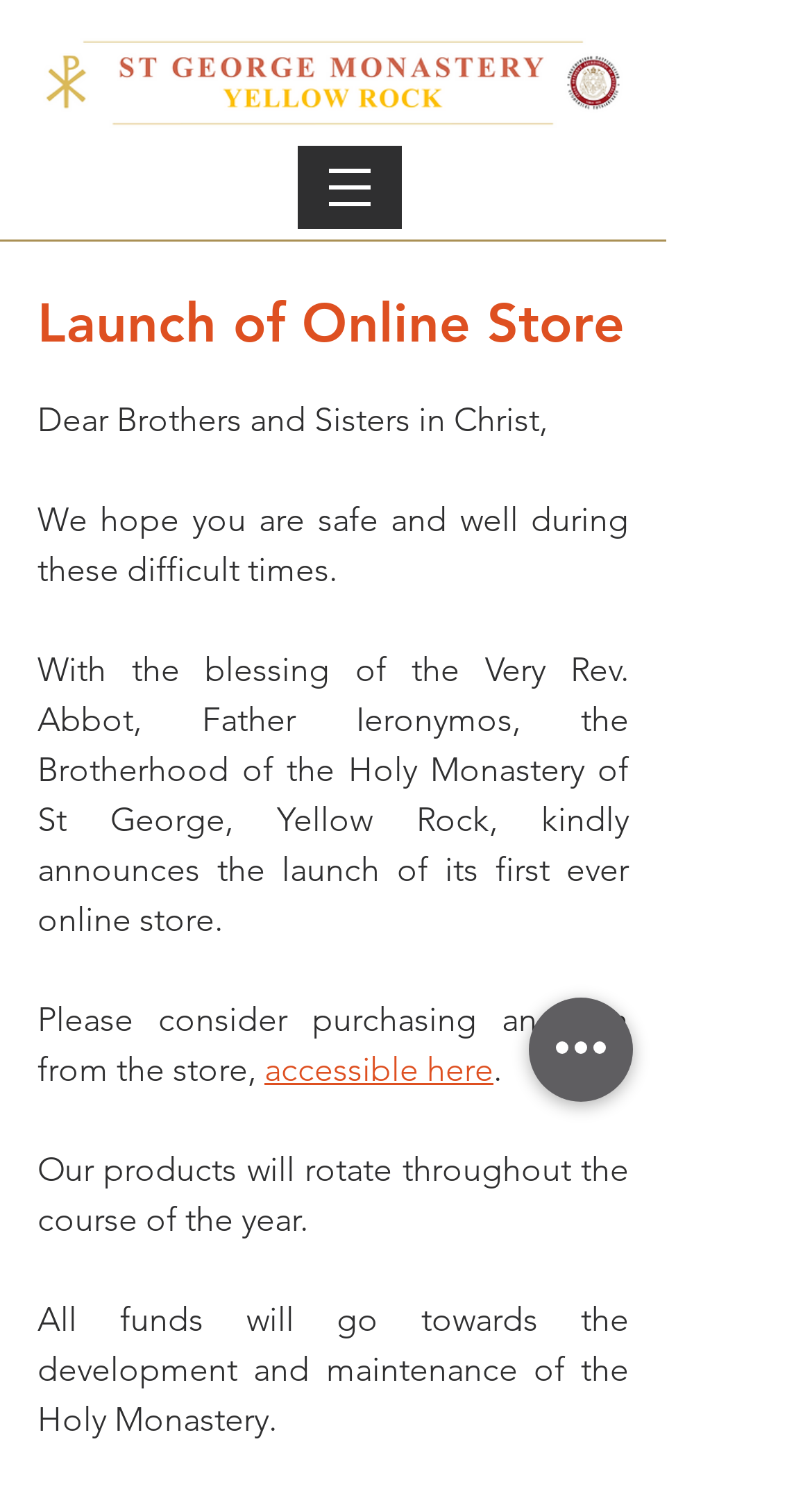What type of products will be sold in the online store?
Look at the image and respond to the question as thoroughly as possible.

The text 'Our products will rotate throughout the course of the year.' implies that the products sold in the online store will change over time, but the specific types of products are not specified.